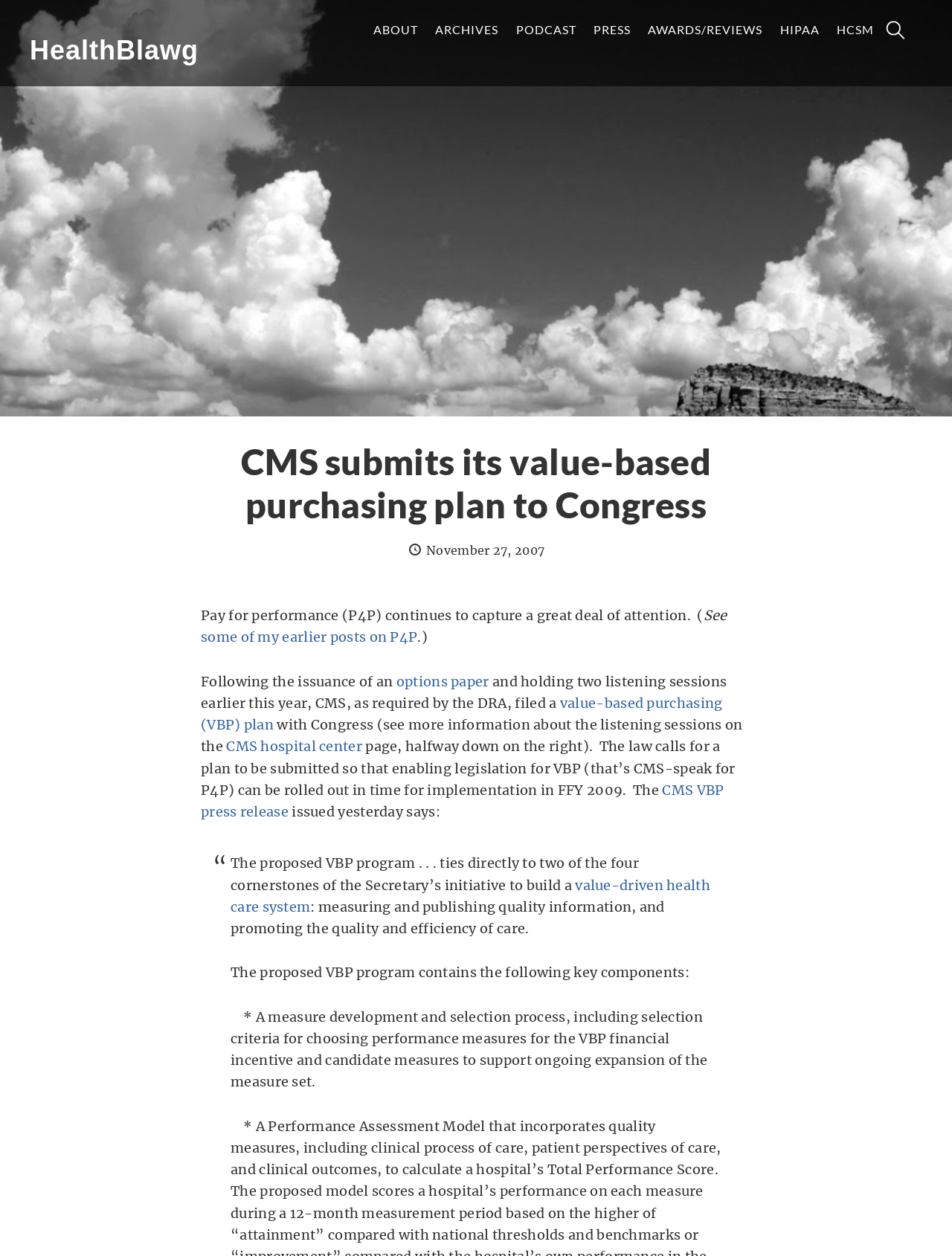What is the date of the blog post?
Based on the screenshot, provide your answer in one word or phrase.

November 27, 2007